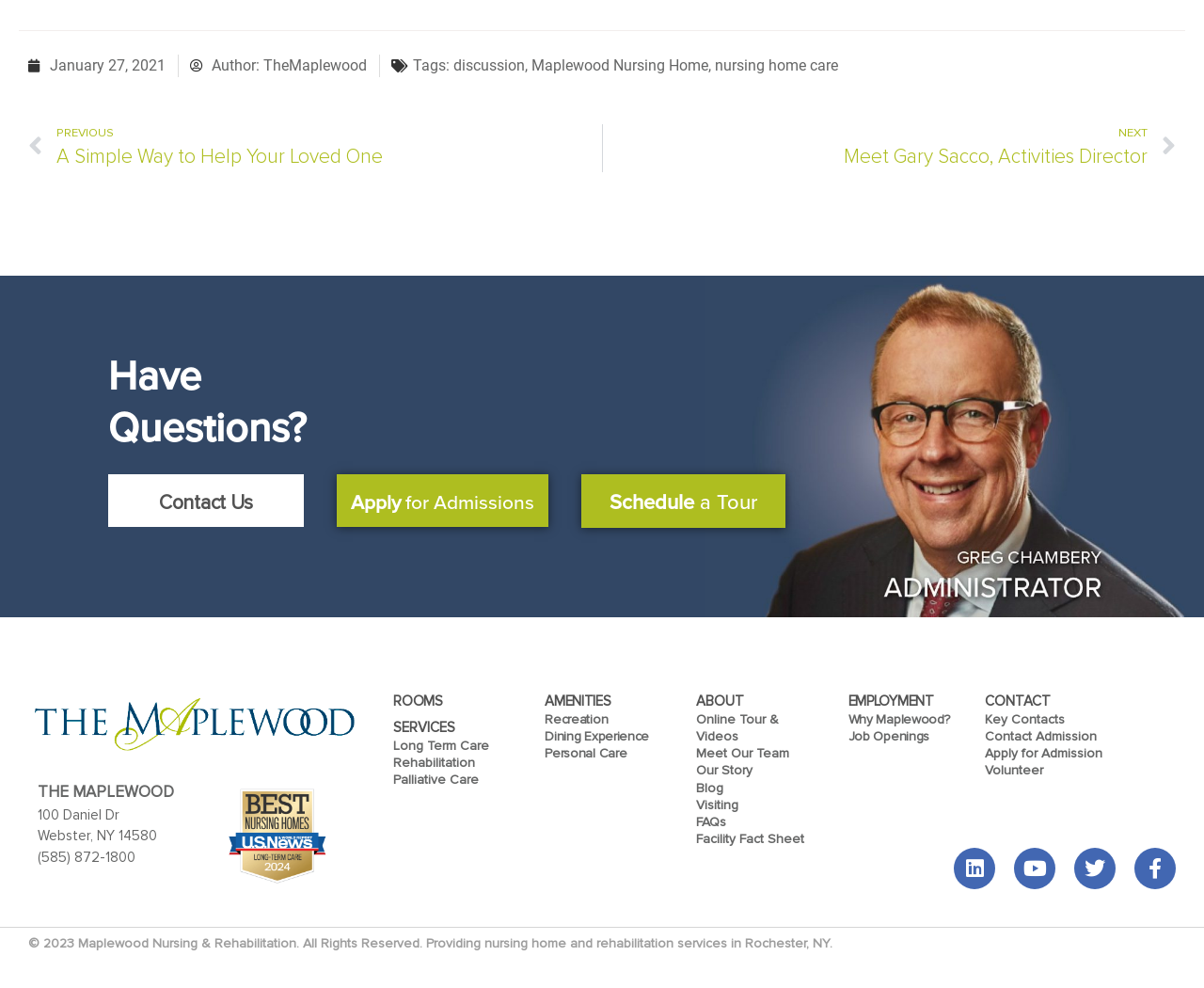Provide the bounding box coordinates of the UI element that matches the description: "Online Tour & Videos".

[0.579, 0.72, 0.676, 0.754]